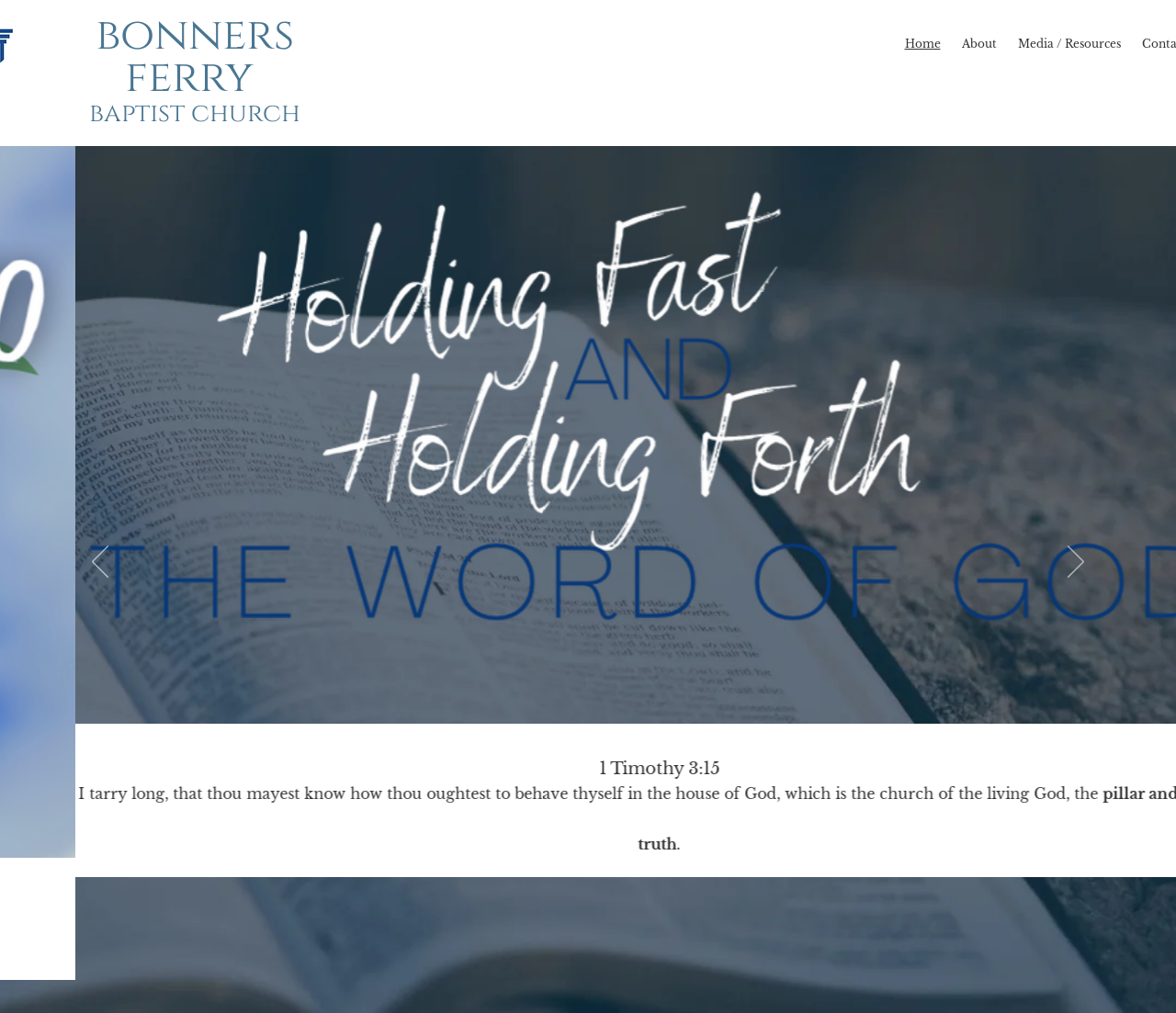How many slides are there in the slideshow?
Analyze the screenshot and provide a detailed answer to the question.

I counted the number of links in the 'Slides' navigation, which are four links with no text.